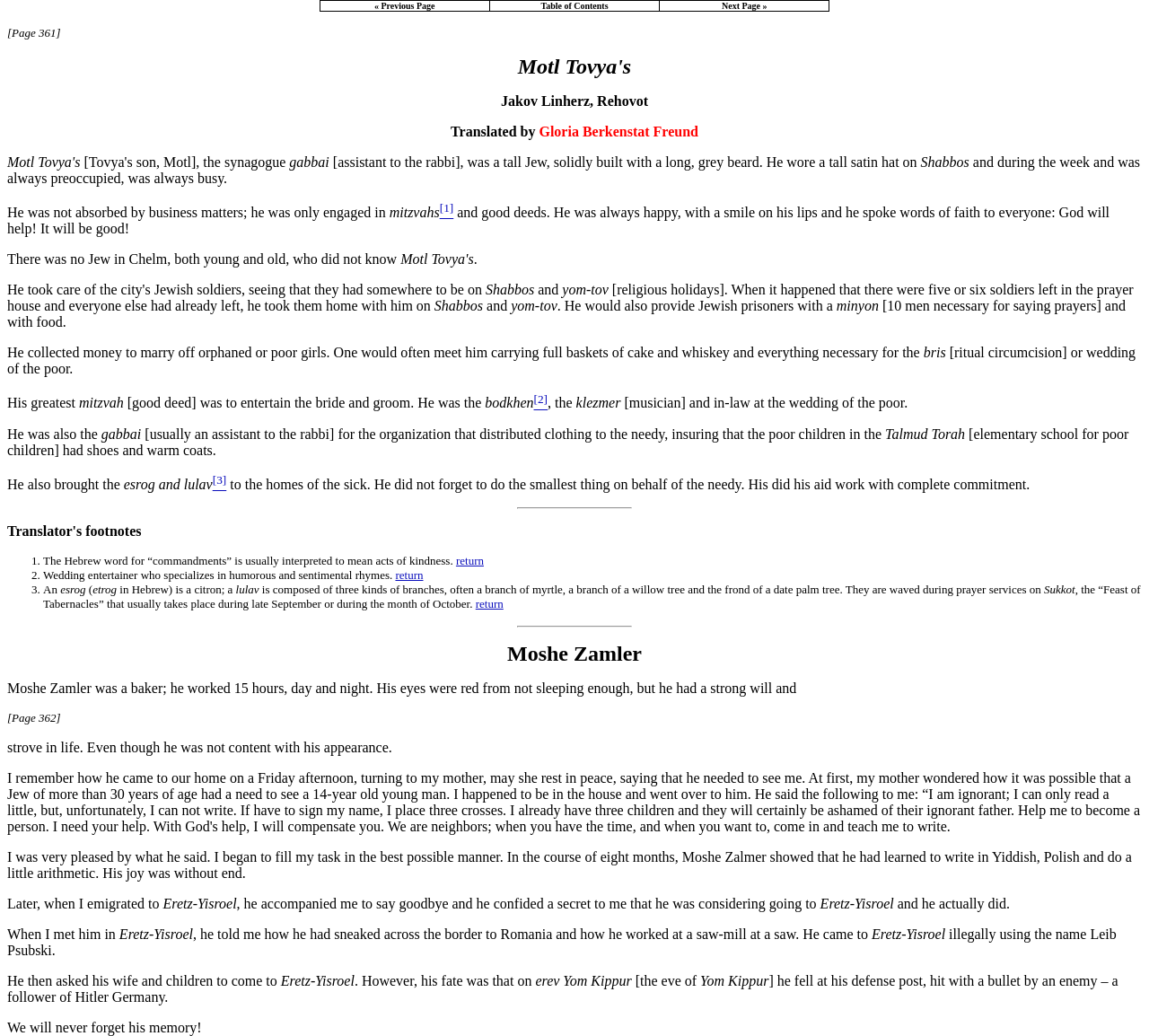Provide the bounding box coordinates of the UI element that matches the description: "return".

[0.397, 0.535, 0.421, 0.548]